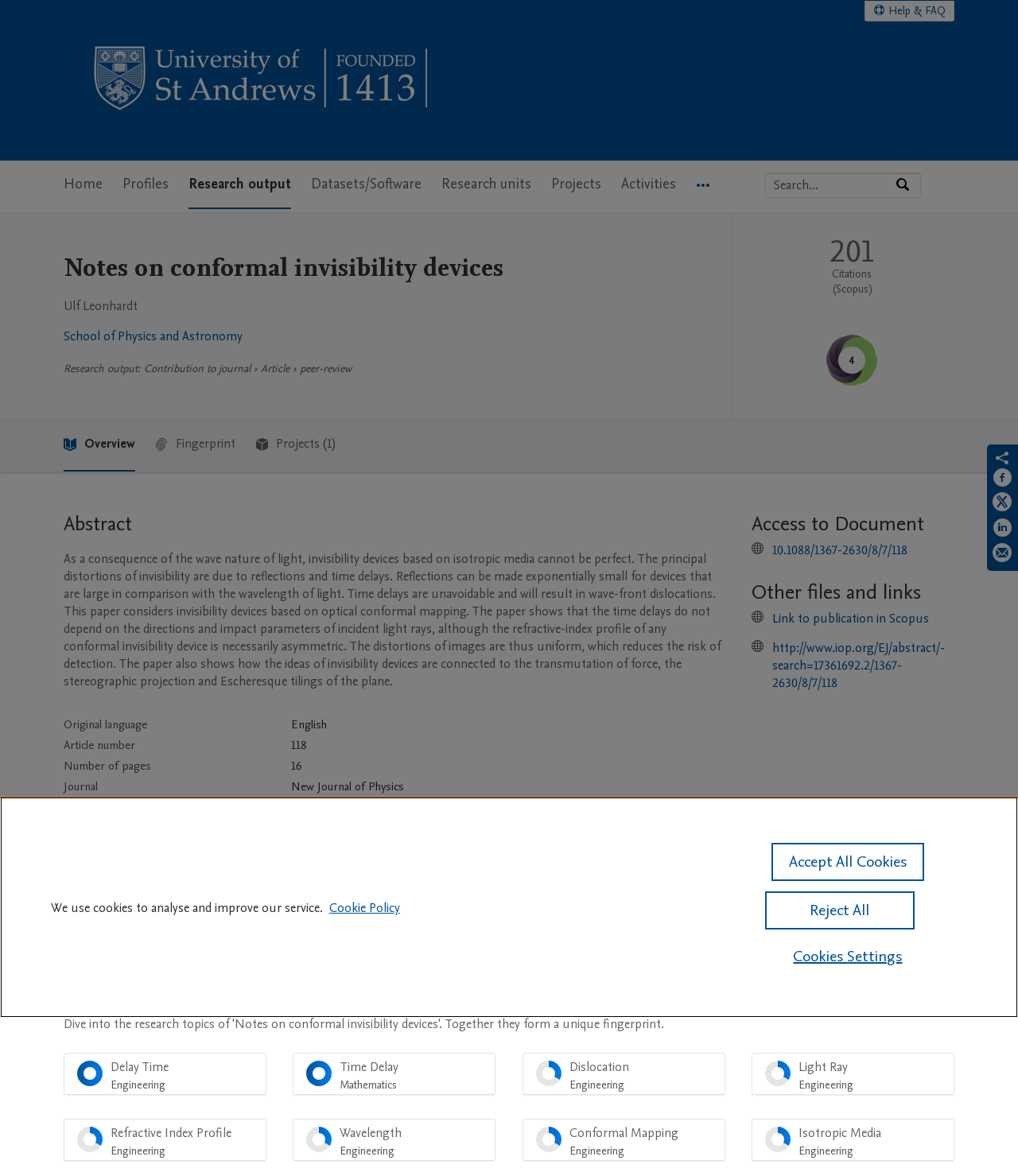What is the publication status of the article?
Use the information from the screenshot to give a comprehensive response to the question.

The publication status of the article can be found in the table section where it is stated 'Publication status: Published - 31 Jul 2006'. This information is located below the heading 'Abstract'.